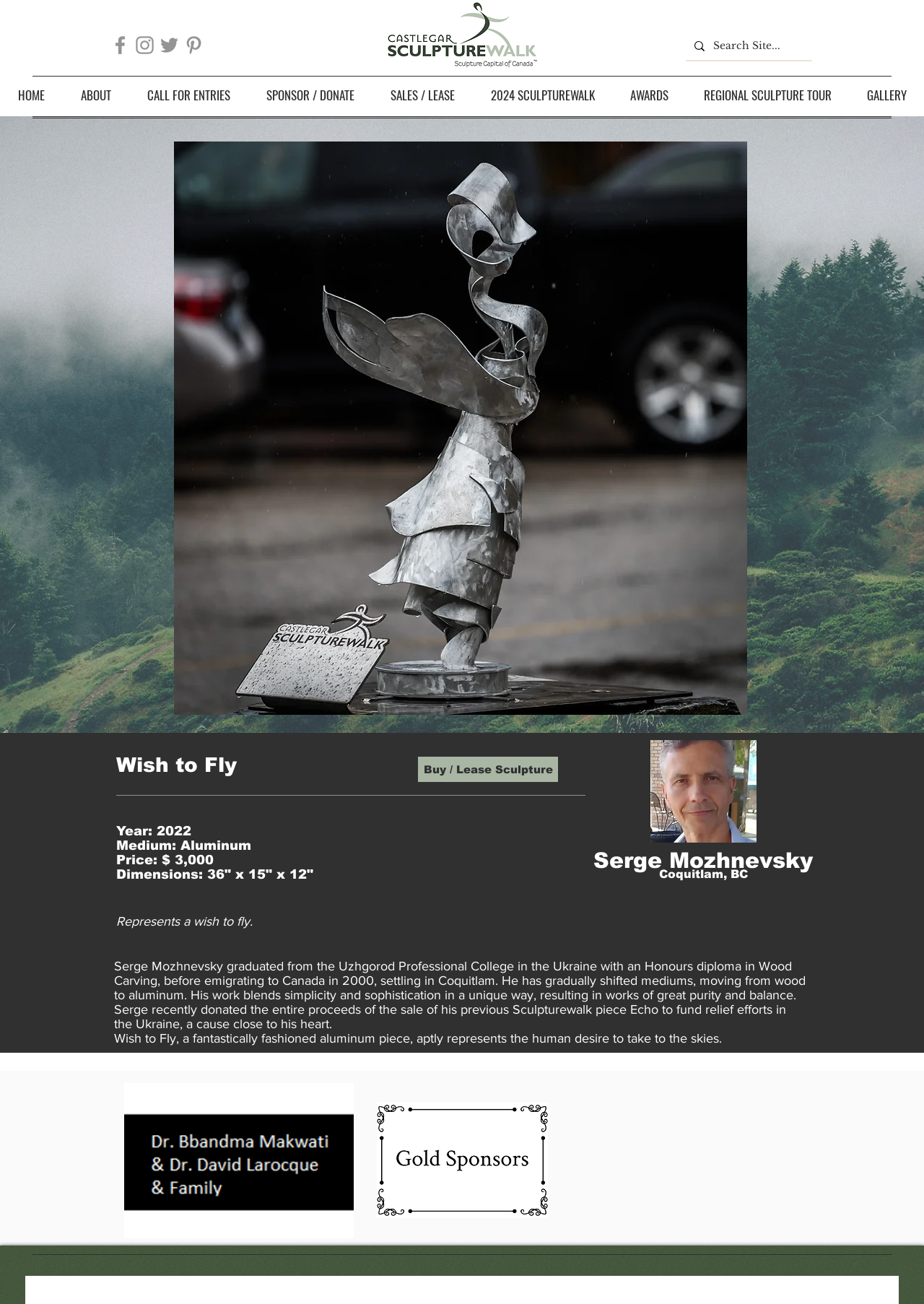Determine the bounding box coordinates for the area that needs to be clicked to fulfill this task: "Check the artist's profile". The coordinates must be given as four float numbers between 0 and 1, i.e., [left, top, right, bottom].

[0.64, 0.651, 0.882, 0.669]